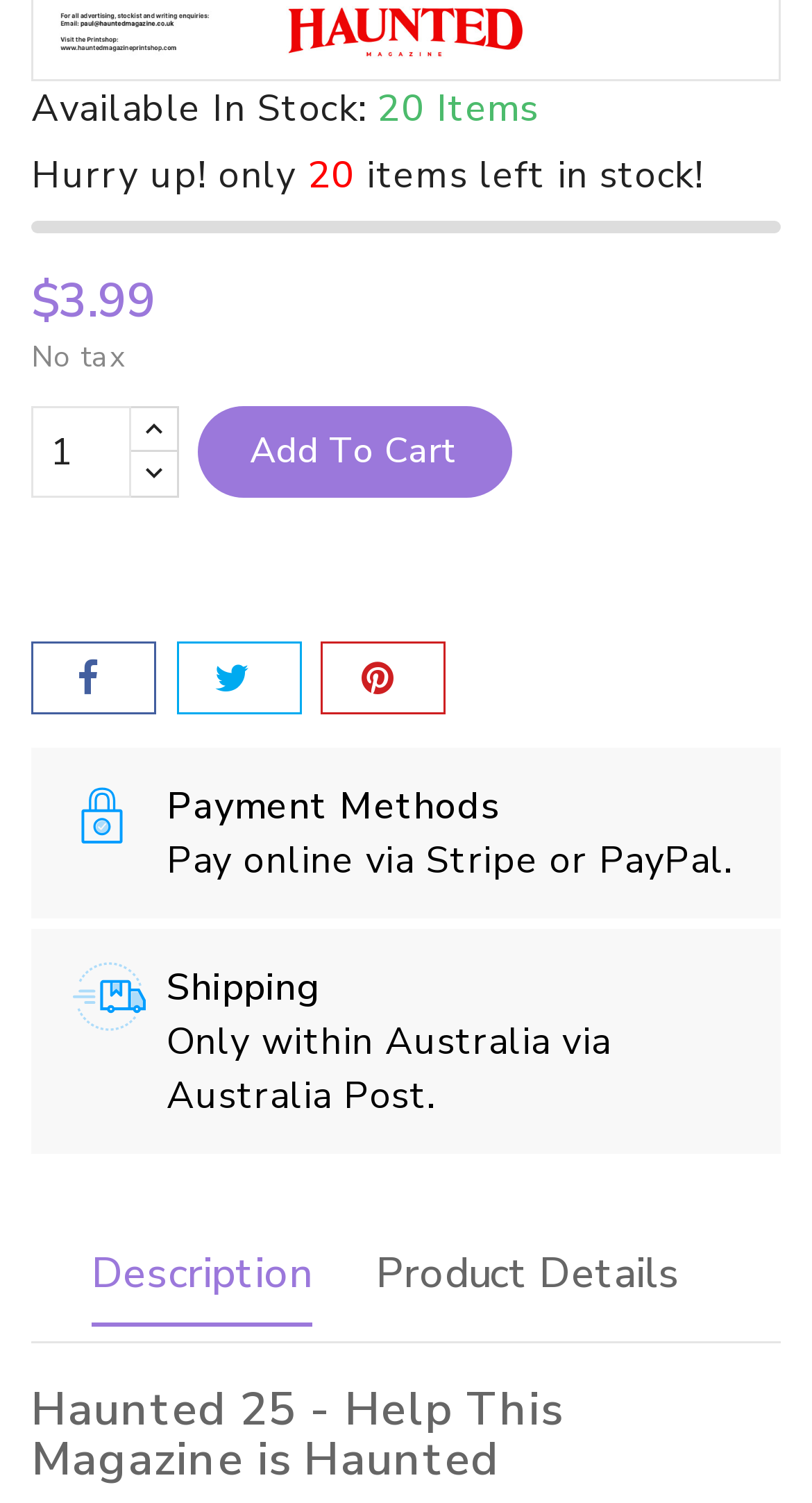Provide the bounding box for the UI element matching this description: "input value="1" aria-label="Quantity" name="qty" value="1"".

[0.038, 0.27, 0.162, 0.331]